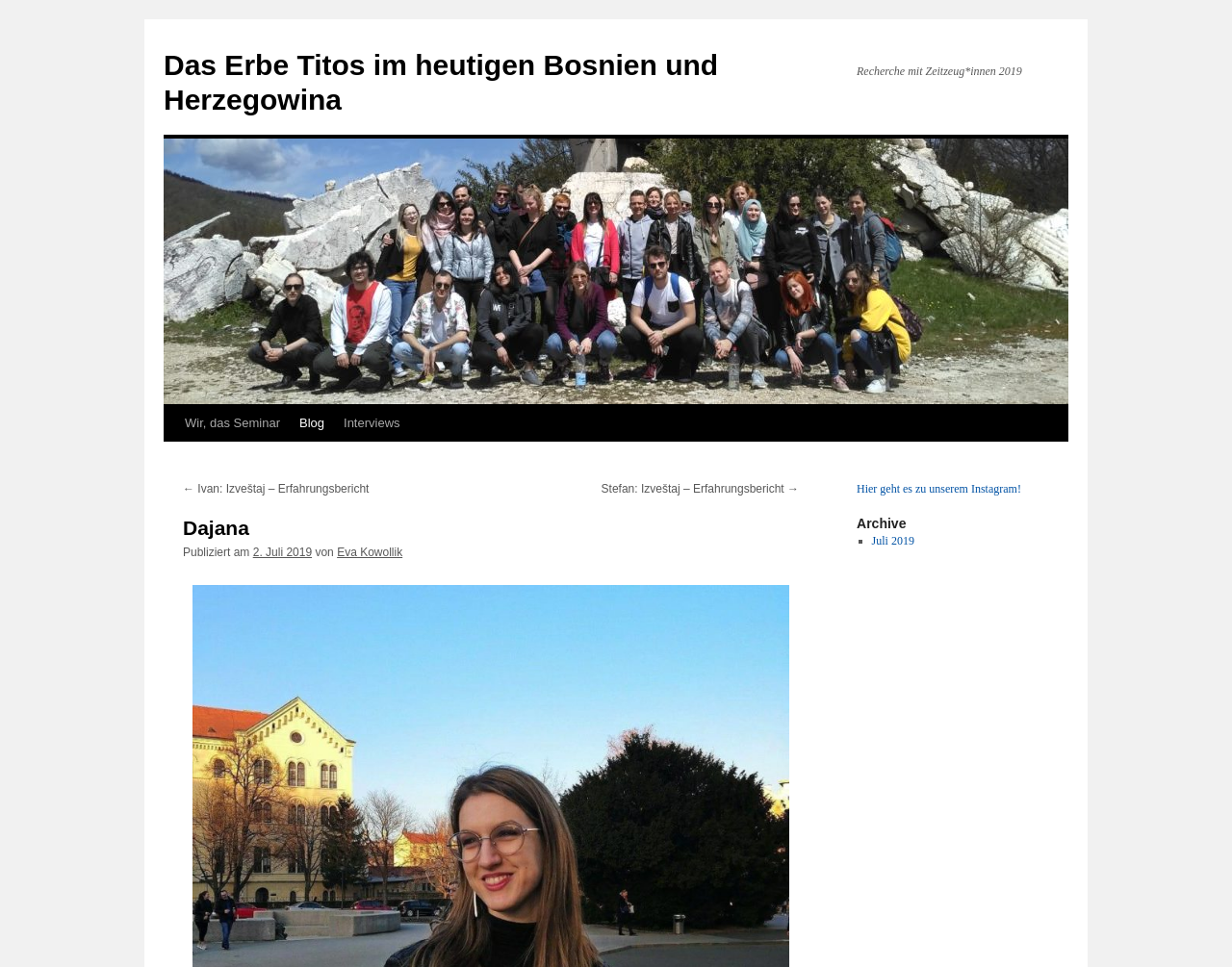Pinpoint the bounding box coordinates of the element that must be clicked to accomplish the following instruction: "View the archive". The coordinates should be in the format of four float numbers between 0 and 1, i.e., [left, top, right, bottom].

[0.695, 0.532, 0.852, 0.55]